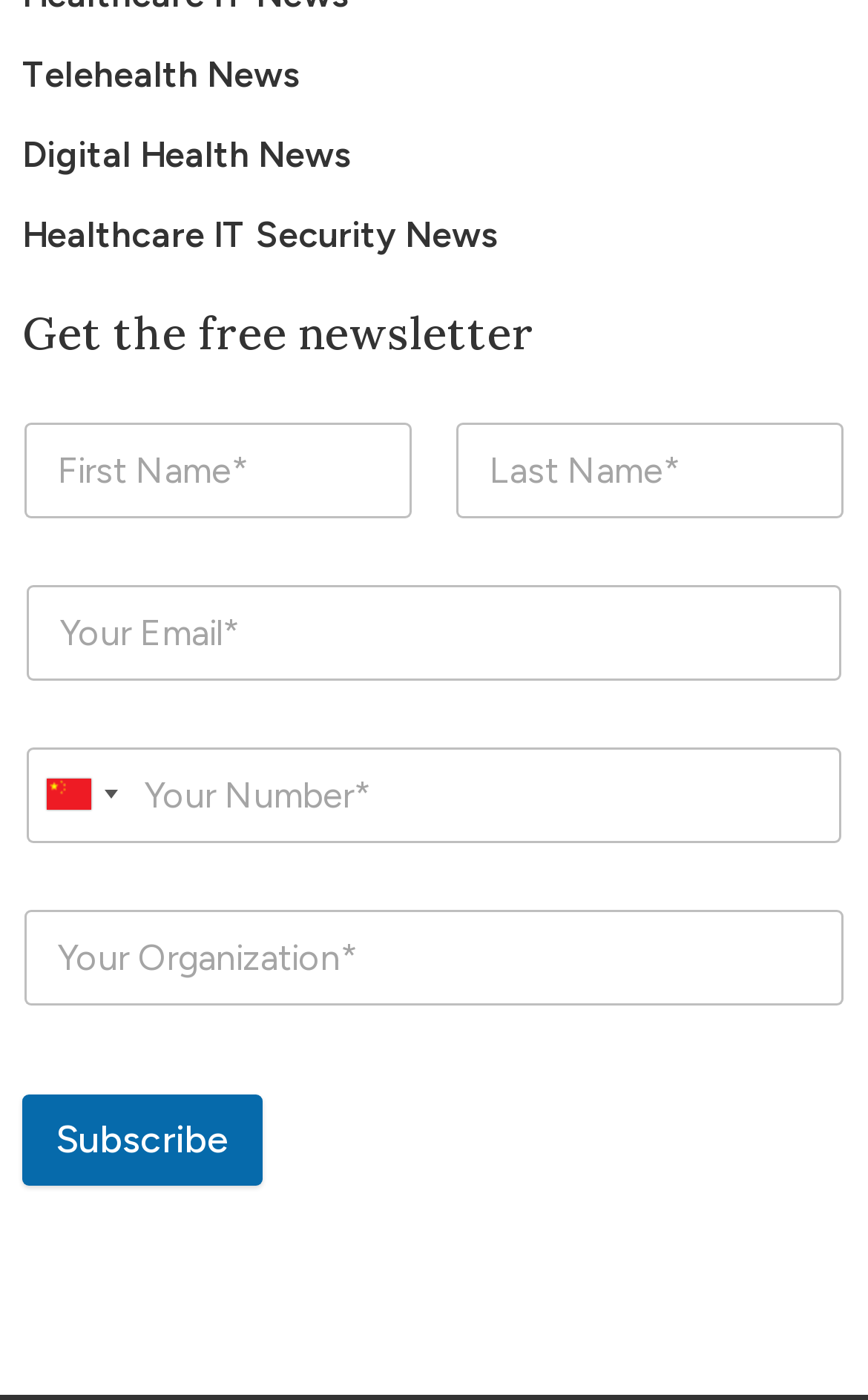How many required textboxes are there?
Using the details from the image, give an elaborate explanation to answer the question.

I can see four textboxes with an asterisk symbol, indicating that they are required: 'First Name*', 'Last Name*', 'Your Email*', and 'Your Number*'.